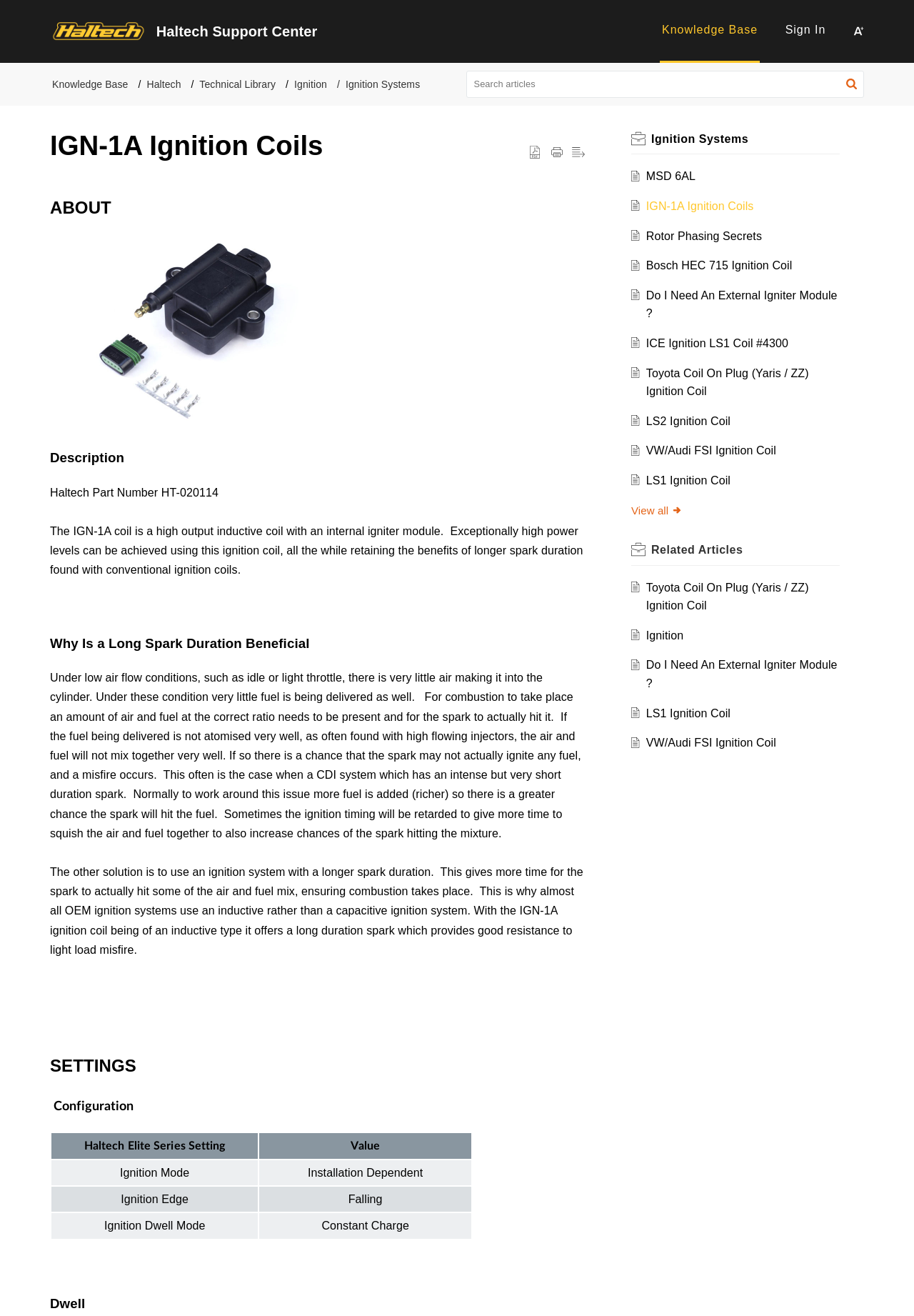What type of ignition system does the IGN-1A coil use?
Please answer the question with a detailed and comprehensive explanation.

The webpage states that the IGN-1A ignition coil is of an inductive type, which offers a long duration spark and provides good resistance to light load misfire.